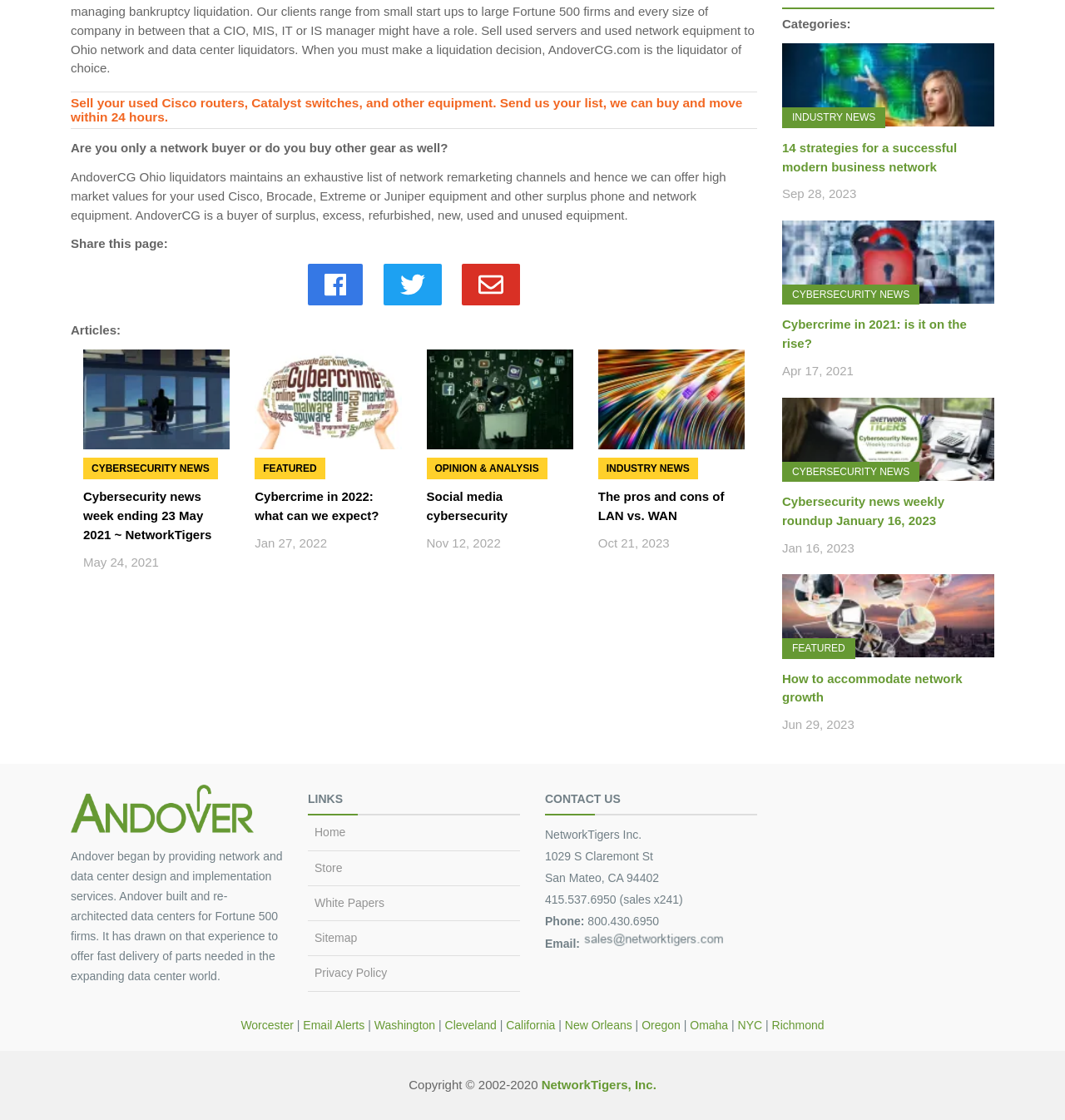Please identify the coordinates of the bounding box for the clickable region that will accomplish this instruction: "Click on 'Sell your used Cisco routers, Catalyst switches, and other equipment. Send us your list, we can buy and move within 24 hours.'".

[0.066, 0.081, 0.711, 0.115]